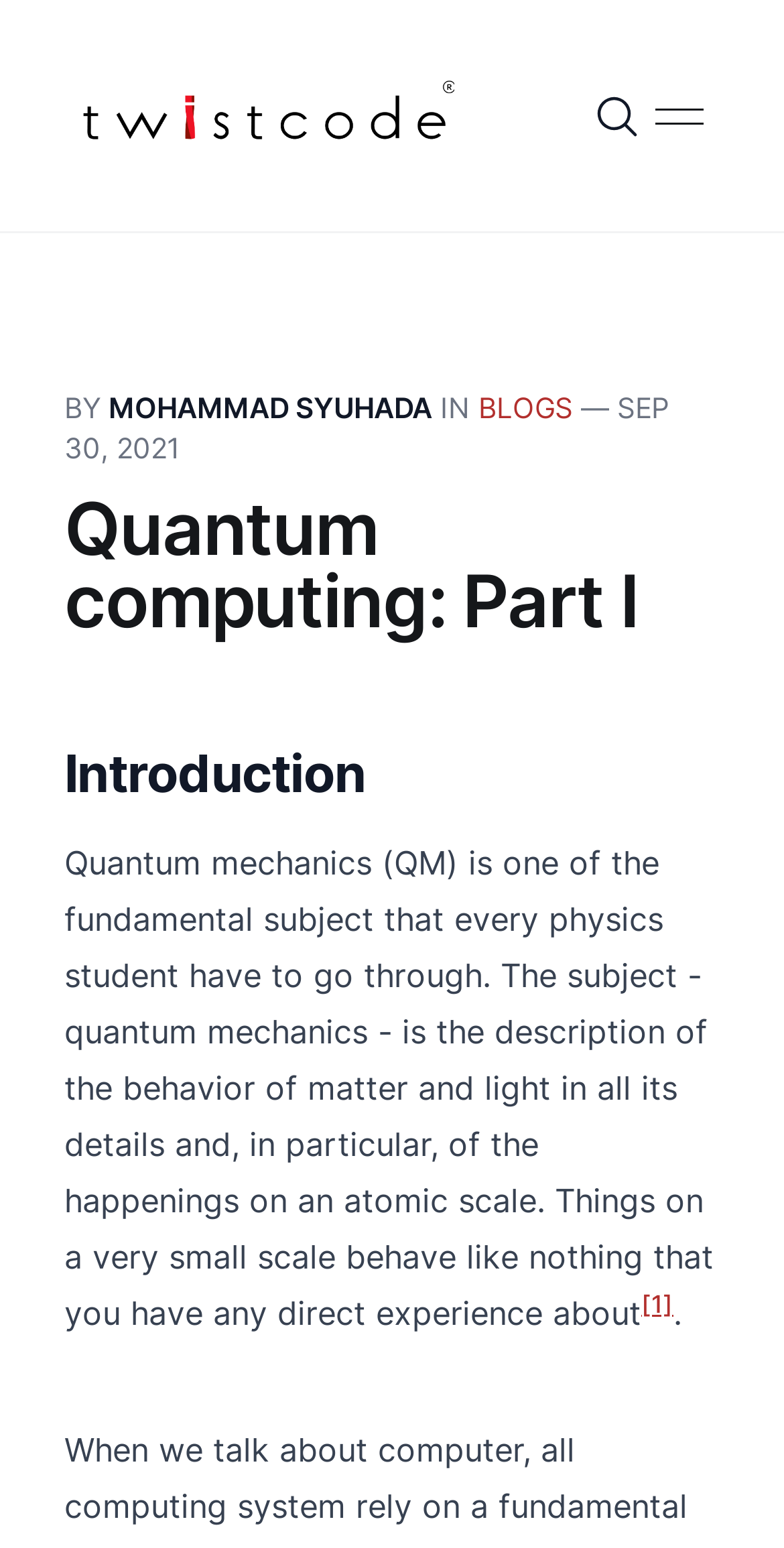What is the bounding box coordinate of the search button?
Look at the image and provide a short answer using one word or a phrase.

[0.746, 0.055, 0.828, 0.096]